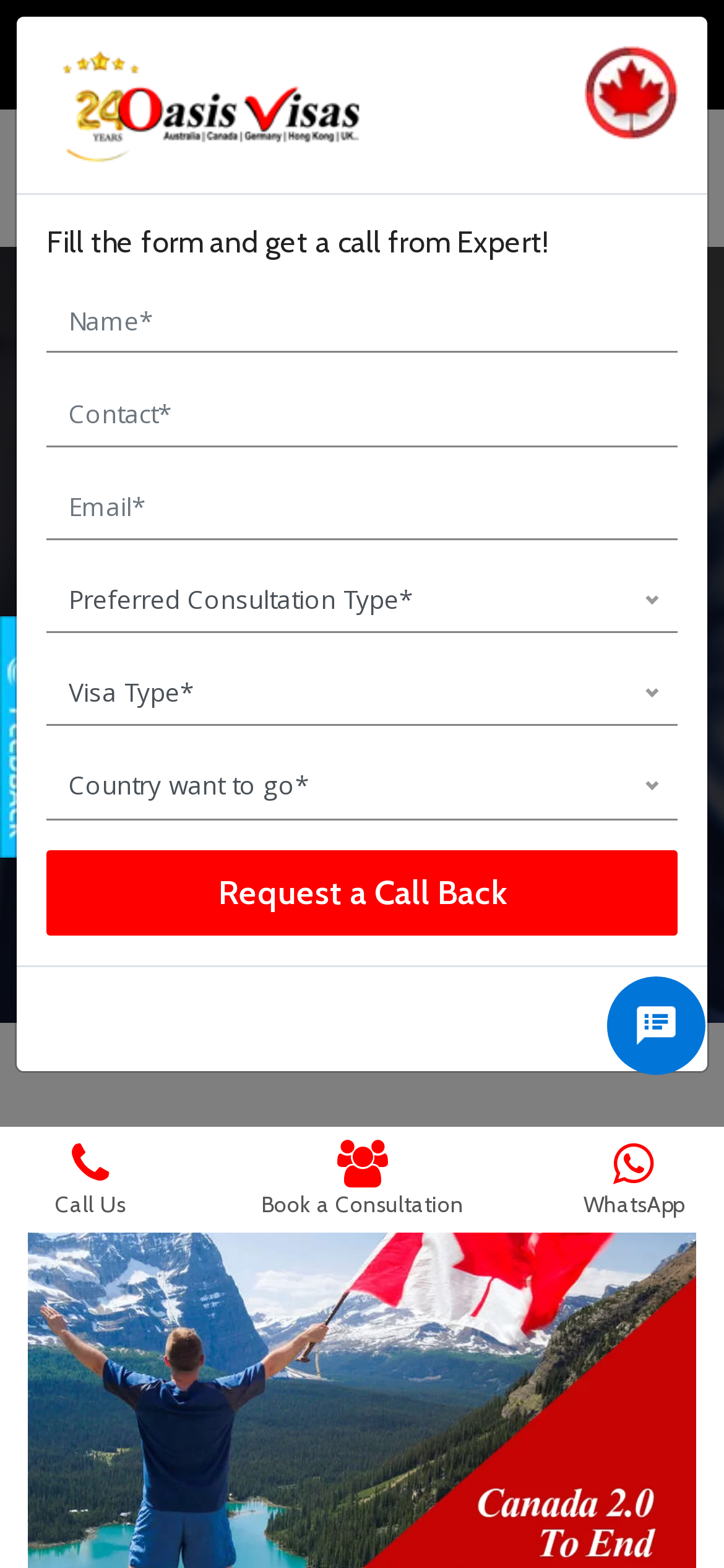Locate the heading on the webpage and return its text.

Canada 2.0 To End Discrimination